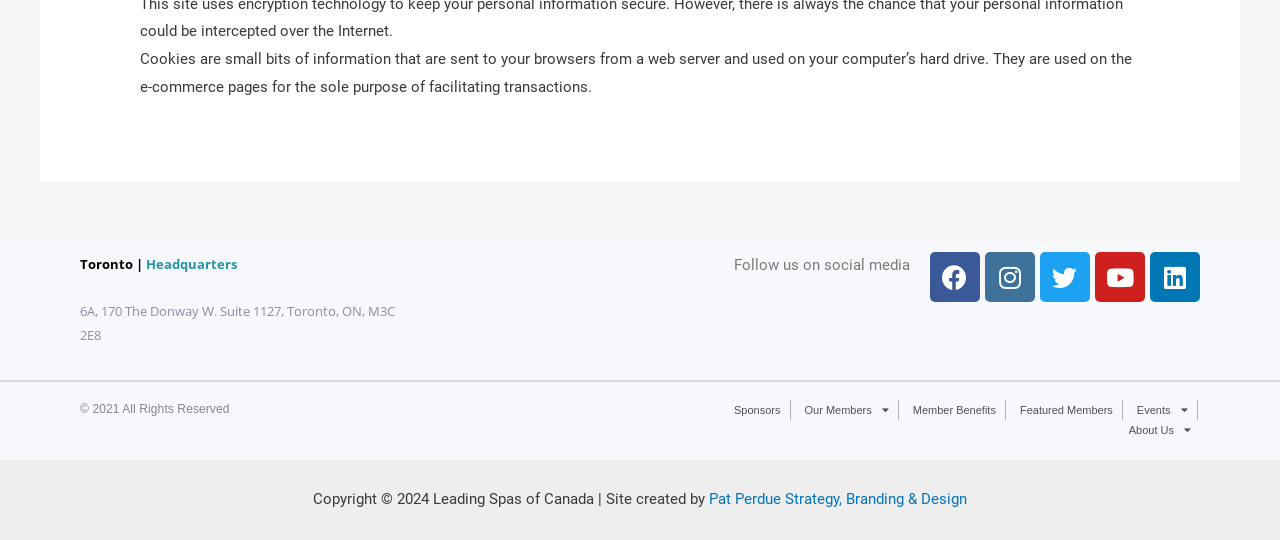Pinpoint the bounding box coordinates of the clickable area necessary to execute the following instruction: "Check out Events". The coordinates should be given as four float numbers between 0 and 1, namely [left, top, right, bottom].

[0.881, 0.741, 0.936, 0.778]